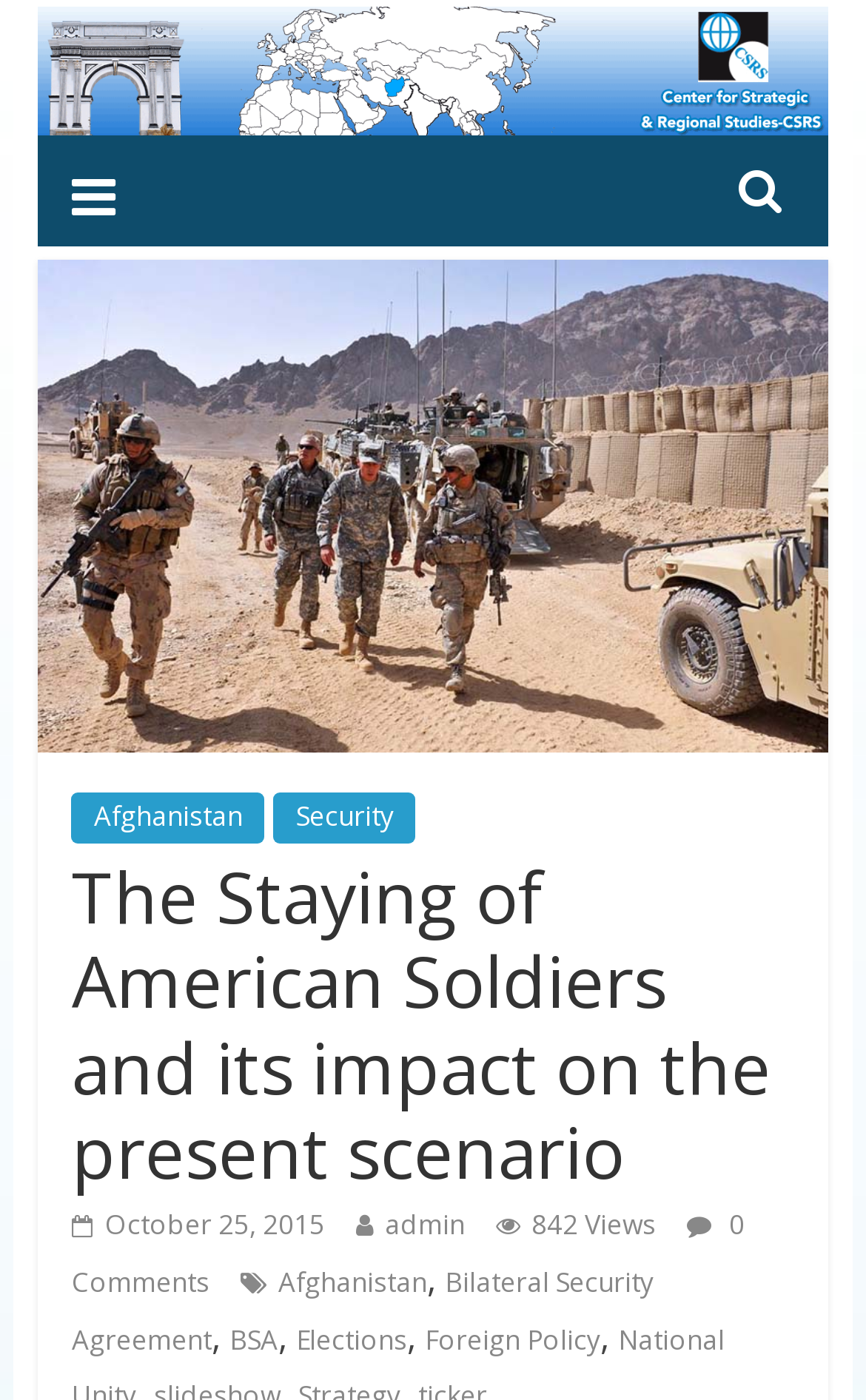What is the date of the article?
Based on the image, respond with a single word or phrase.

October 25, 2015